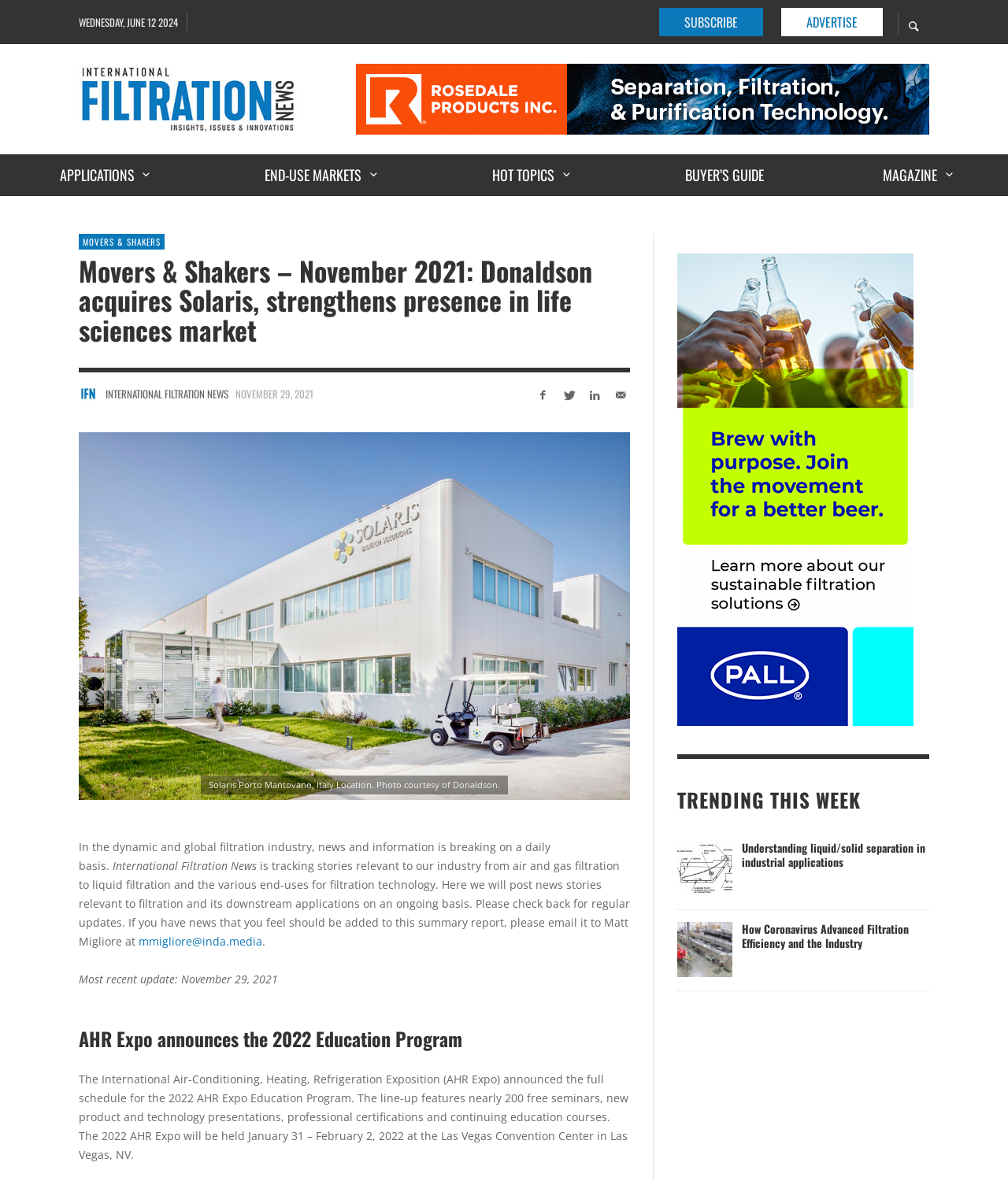Please reply to the following question with a single word or a short phrase:
What is the date of the Movers & Shakers news?

November 29, 2021